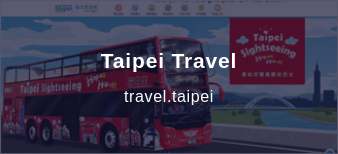Provide a thorough and detailed caption for the image.

The image features a vibrant, double-decker sightseeing bus prominently labeled "Taipei Sightseeing," symbolizing the tourism appeal of Taipei. The bus, painted in bright red with playful designs, suggests a lively and engaging travel experience in the city. In the background, the picturesque landscapes and architectural icons of Taipei can be seen, hinting at the array of attractions available to visitors. Below the bus image, the text "Taipei Travel" emphasizes the focus on tourism, while the link to "travel.taipei" invites viewers to explore more information about traveling in Taipei. This visual representation encapsulates the essence of sightseeing in Taipei, promoting a rich cultural and scenic experience for travelers.